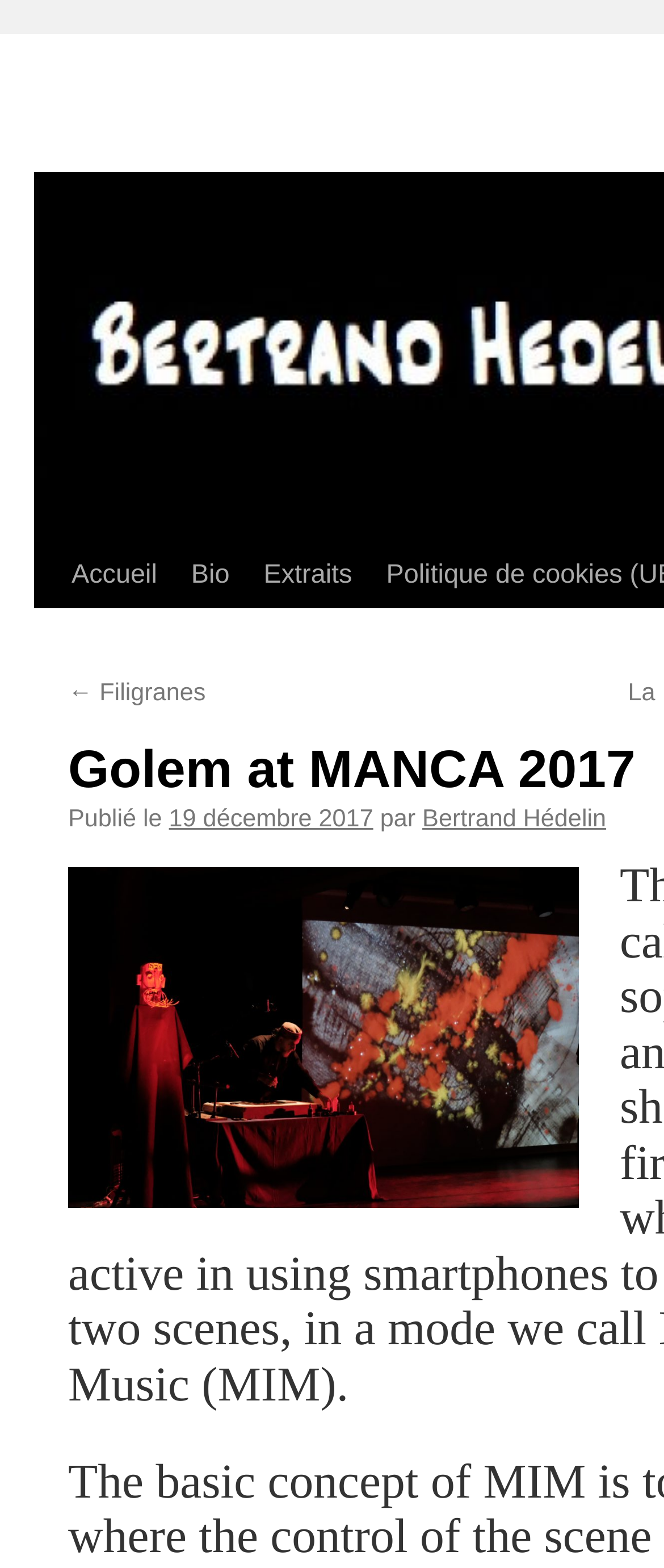From the given element description: "Extraits", find the bounding box for the UI element. Provide the coordinates as four float numbers between 0 and 1, in the order [left, top, right, bottom].

[0.34, 0.347, 0.503, 0.388]